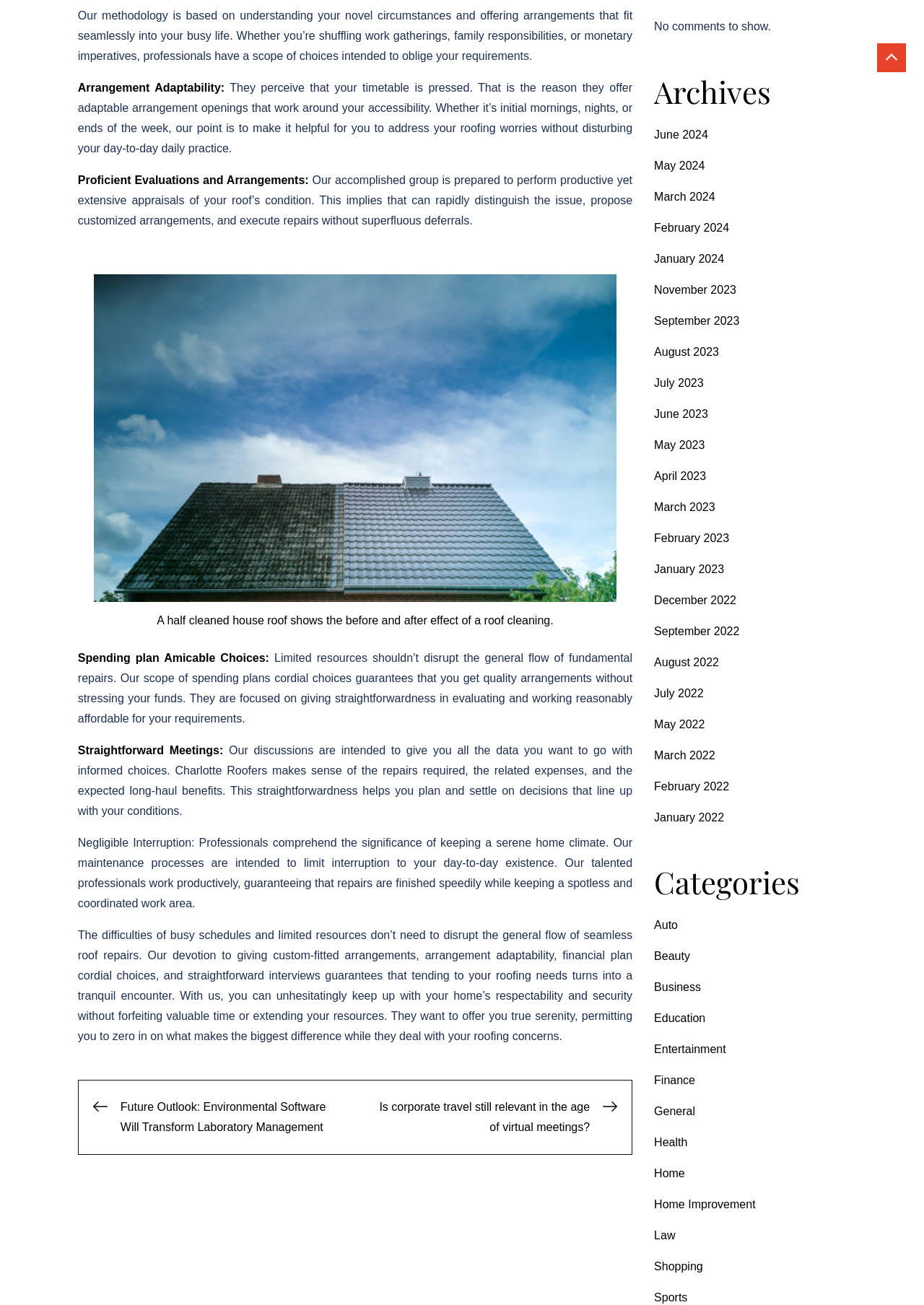Answer succinctly with a single word or phrase:
What is the main service offered by Charlotte Roofers?

Roof repairs